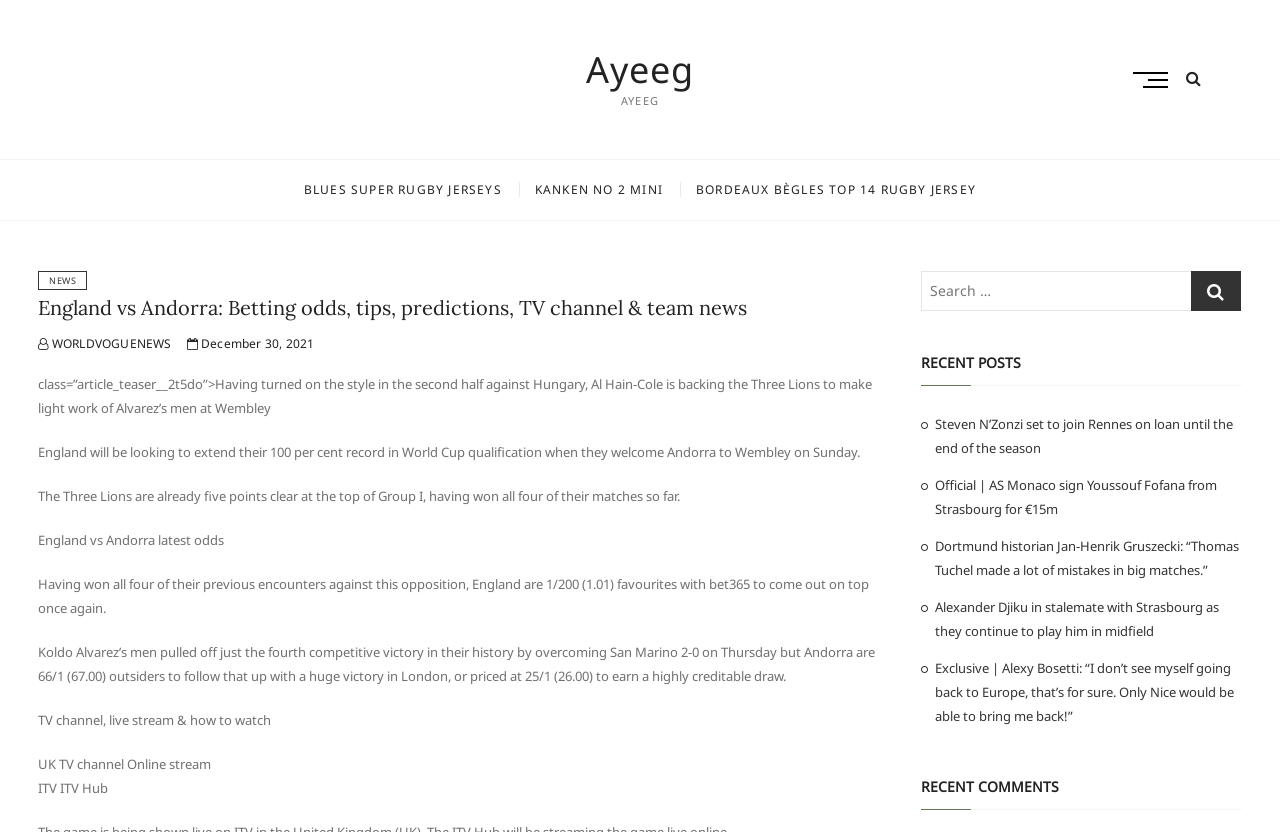Determine the bounding box coordinates for the HTML element described here: "Ayeeg".

[0.208, 0.058, 0.792, 0.111]